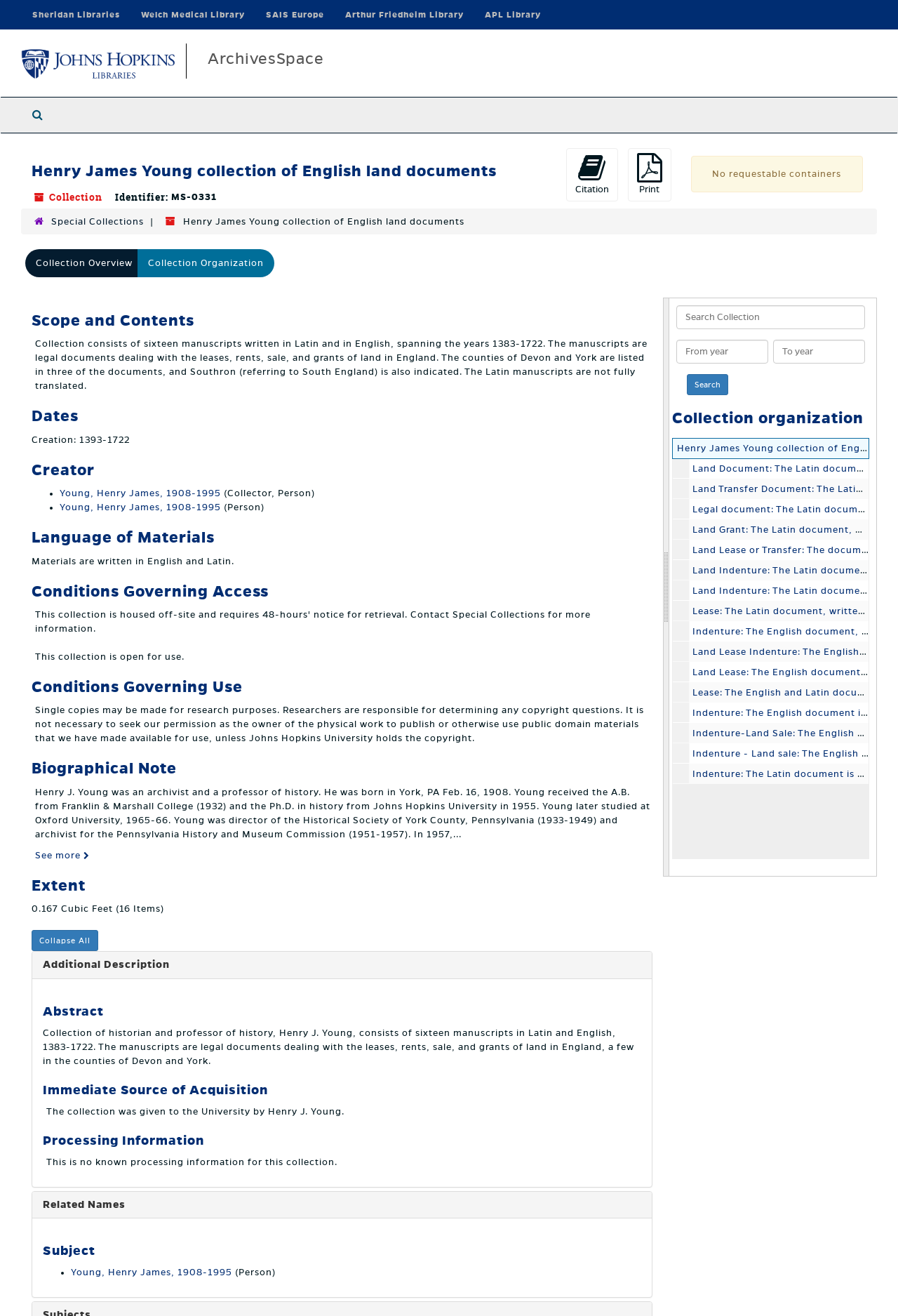What is the language of the materials in the collection?
We need a detailed and meticulous answer to the question.

I found the answer by looking at the section 'Language of Materials' which is located under the 'Scope and Contents' section. The text 'Materials are written in English and Latin.' is listed under this section.